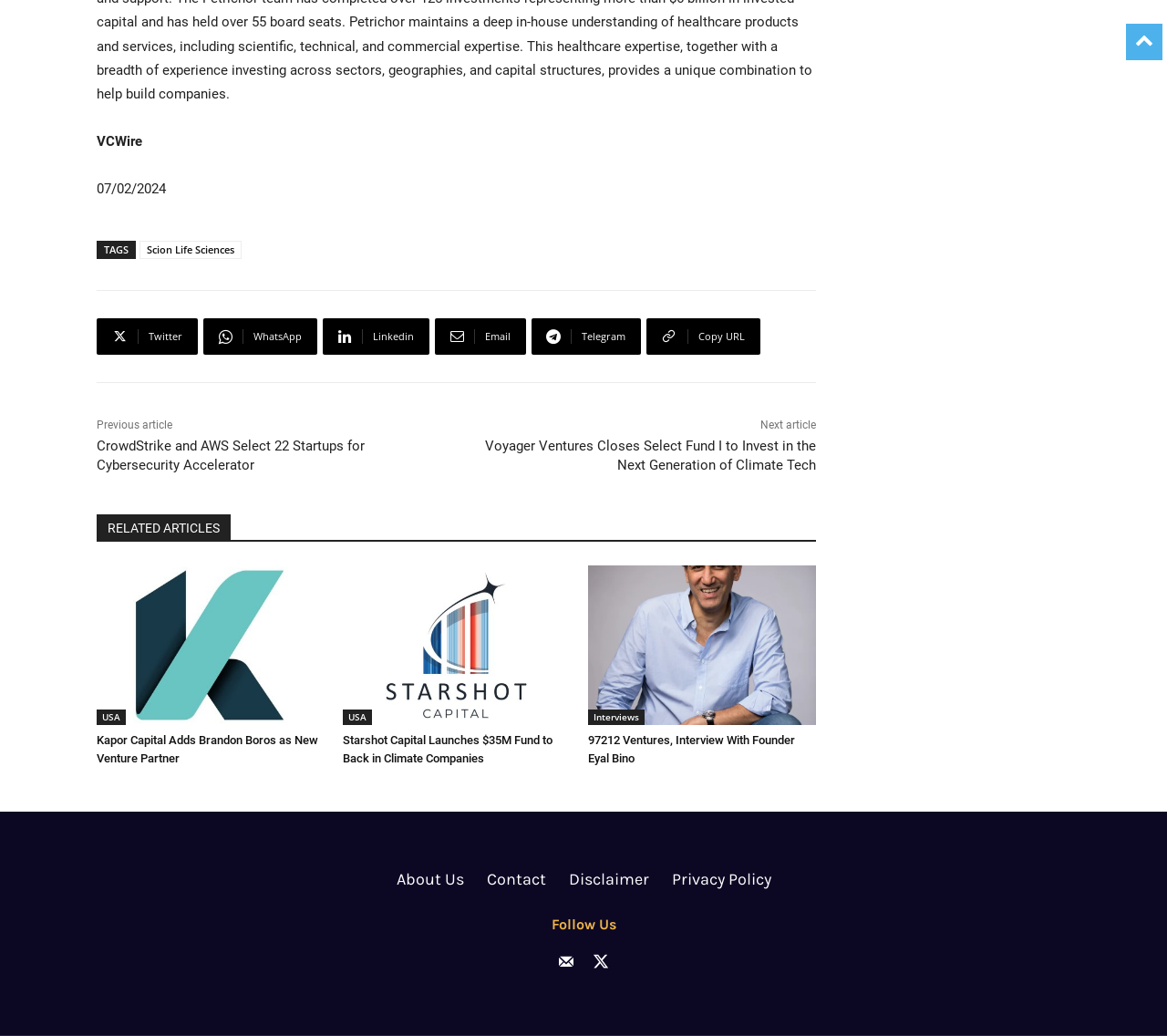Please determine the bounding box coordinates for the element with the description: "Scion Life Sciences".

[0.12, 0.232, 0.207, 0.25]